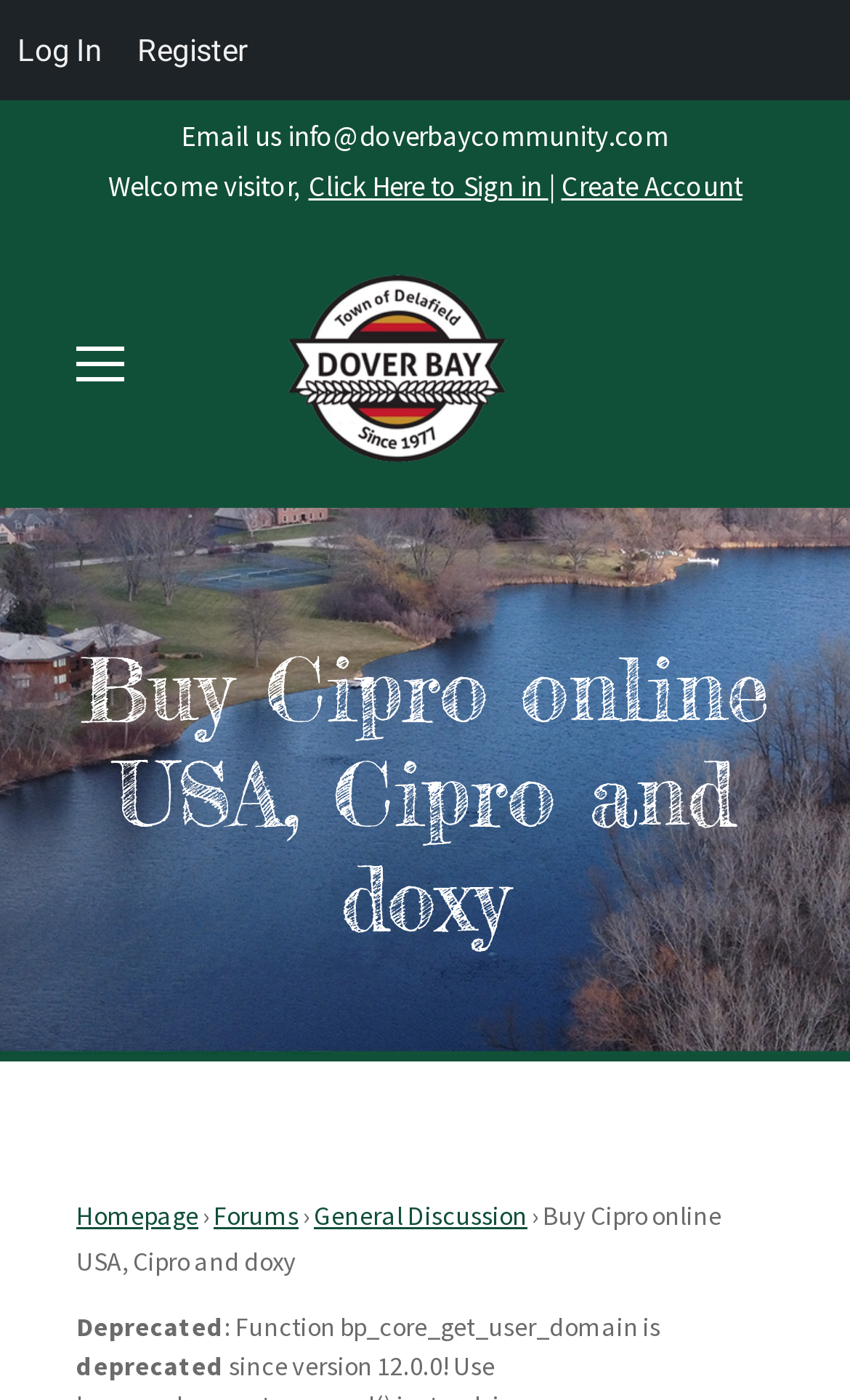Please determine and provide the text content of the webpage's heading.

Buy Cipro online USA, Cipro and doxy